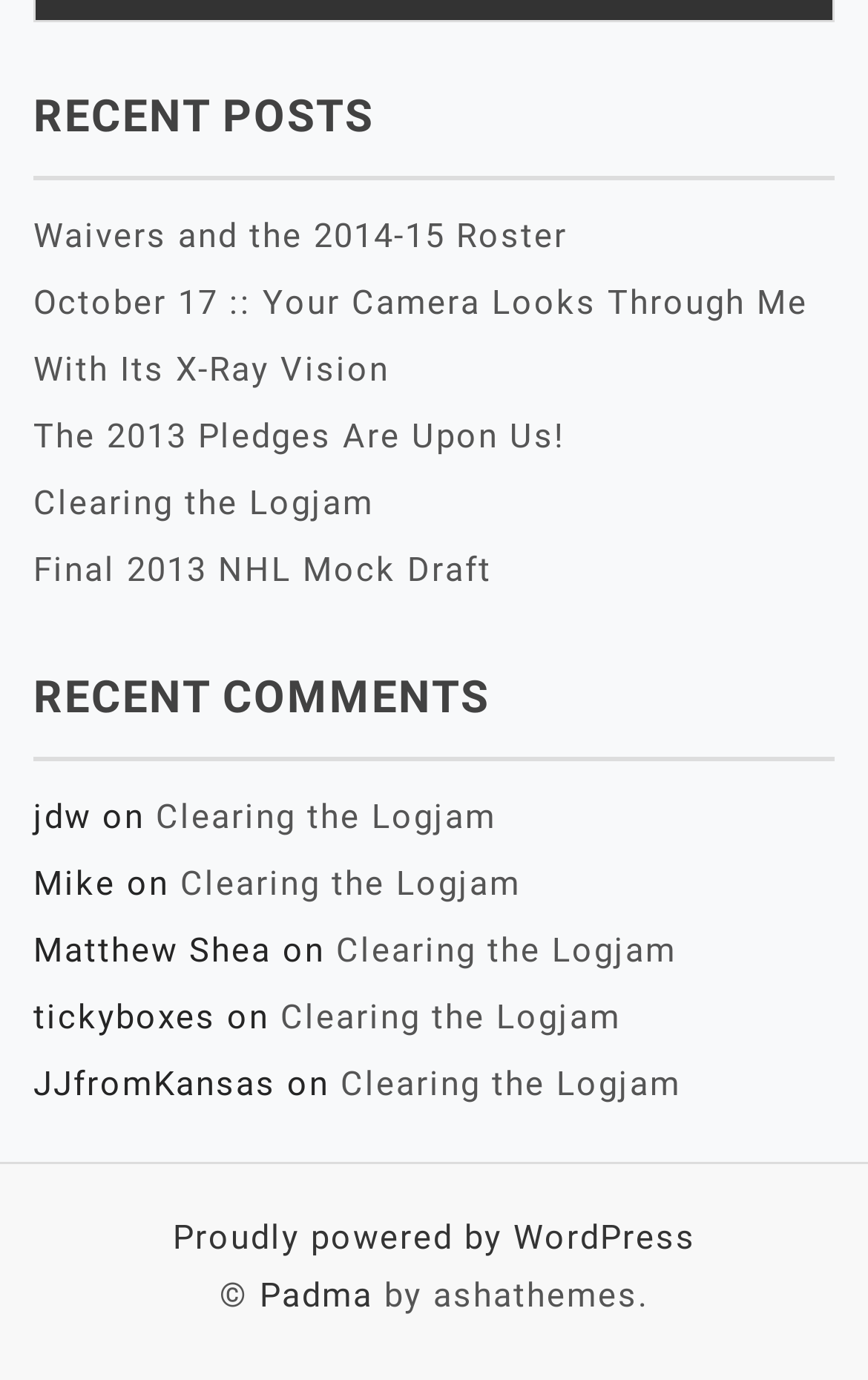Please identify the bounding box coordinates of the element's region that should be clicked to execute the following instruction: "visit Padma's website". The bounding box coordinates must be four float numbers between 0 and 1, i.e., [left, top, right, bottom].

[0.299, 0.925, 0.429, 0.954]